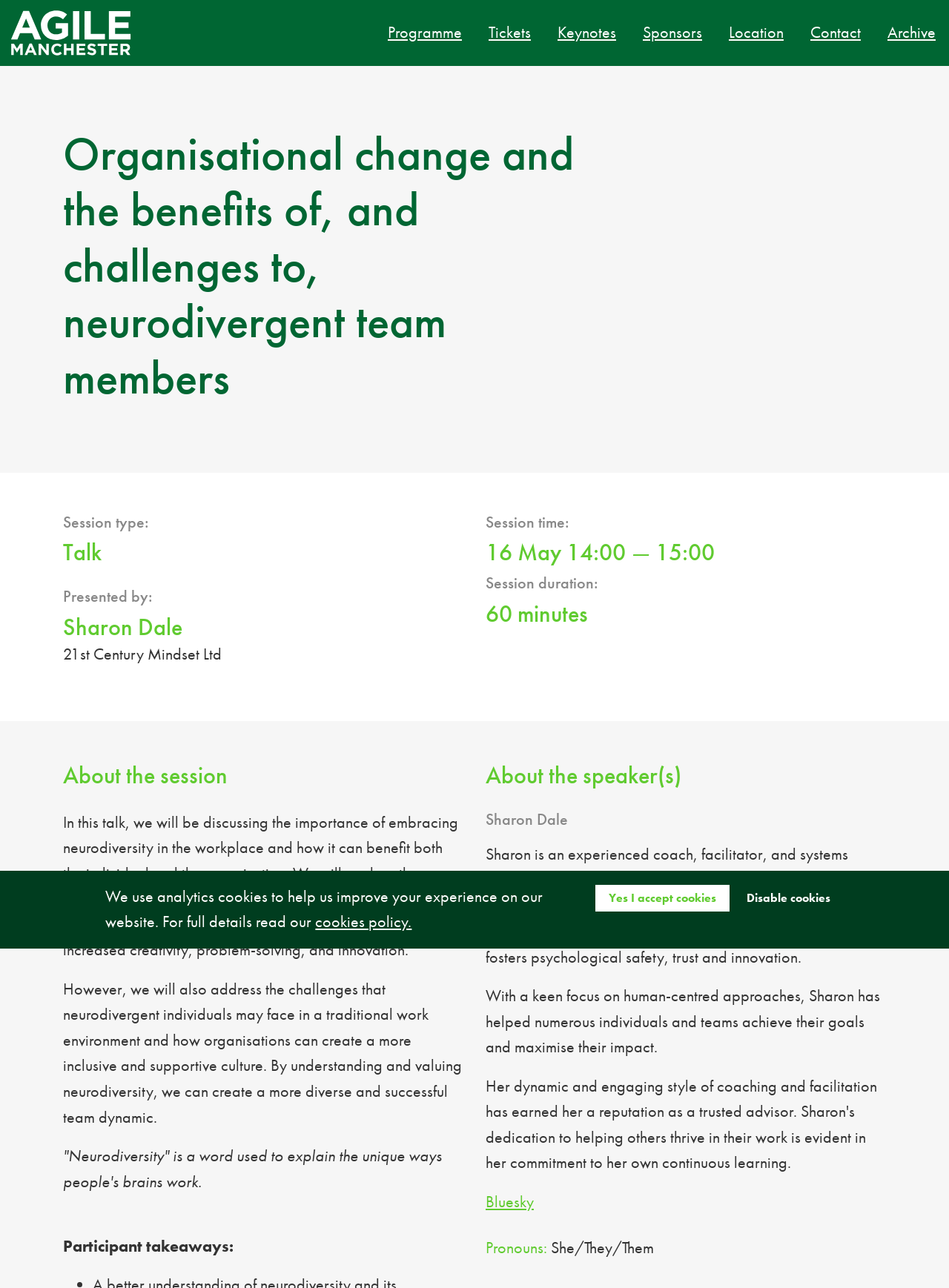Give a one-word or short phrase answer to the question: 
What is the duration of the session?

60 minutes